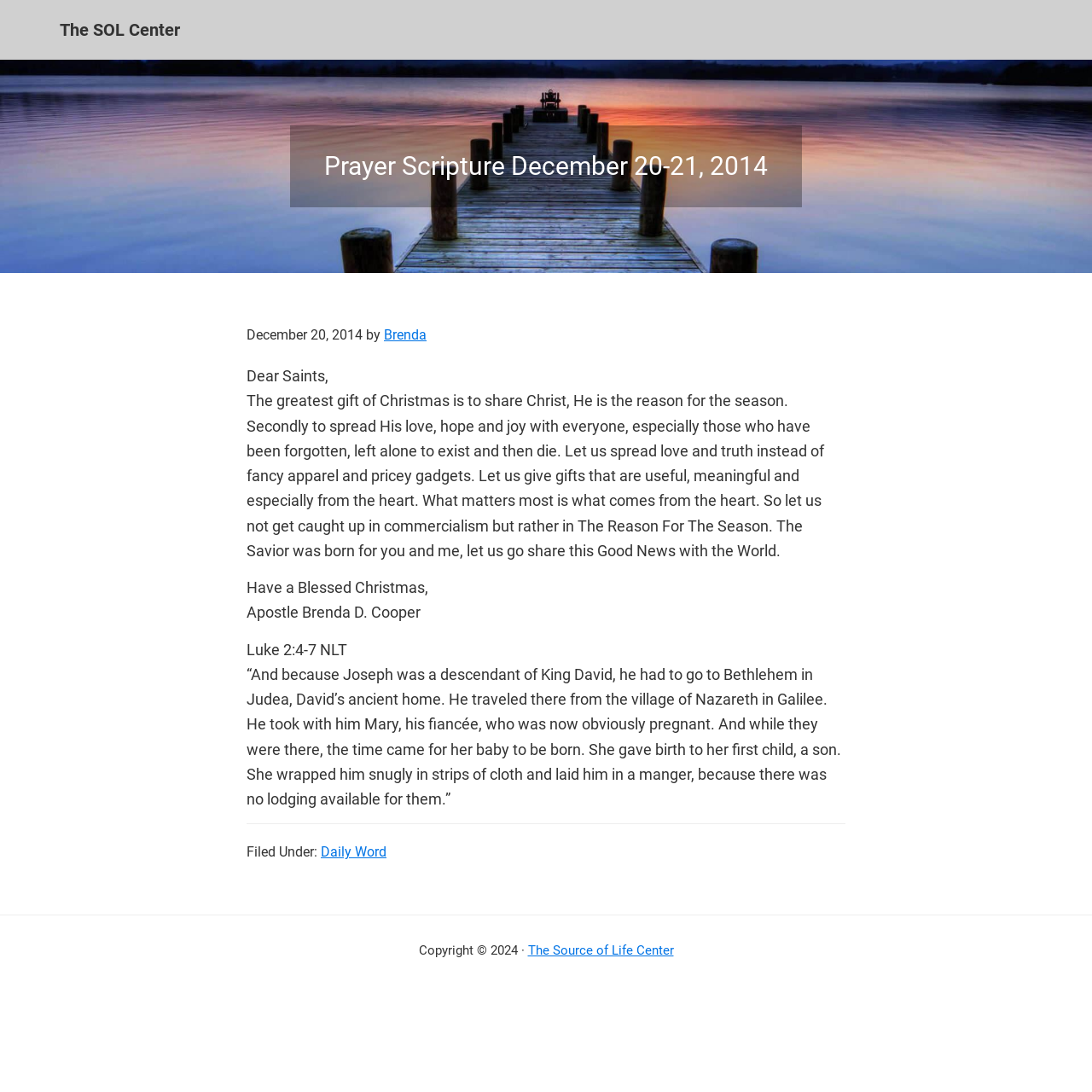Create a full and detailed caption for the entire webpage.

This webpage appears to be a blog post or article from The SOL Center, a spiritual organization. At the top of the page, there is a link to "Skip to main content" and another link to "The SOL Center" with a tagline "Inspiring Transformation of Mind, Body and Spirit" below it. 

The main content of the page is an article titled "Prayer Scripture December 20-21, 2014". The article begins with a header section that includes the date "December 20, 2014" and the author's name "Brenda". 

Below the header, there is a message from the author, Apostle Brenda D. Cooper, which discusses the true meaning of Christmas and the importance of sharing love, hope, and joy with others. The message is followed by a Christmas greeting and a scripture quote from Luke 2:4-7 (NLT) that tells the story of Jesus' birth.

At the bottom of the page, there is a footer section that includes a category label "Filed Under:" with a link to "Daily Word". Below the footer, there is a copyright notice that reads "Copyright © 2024" and a link to "The Source of Life Center".